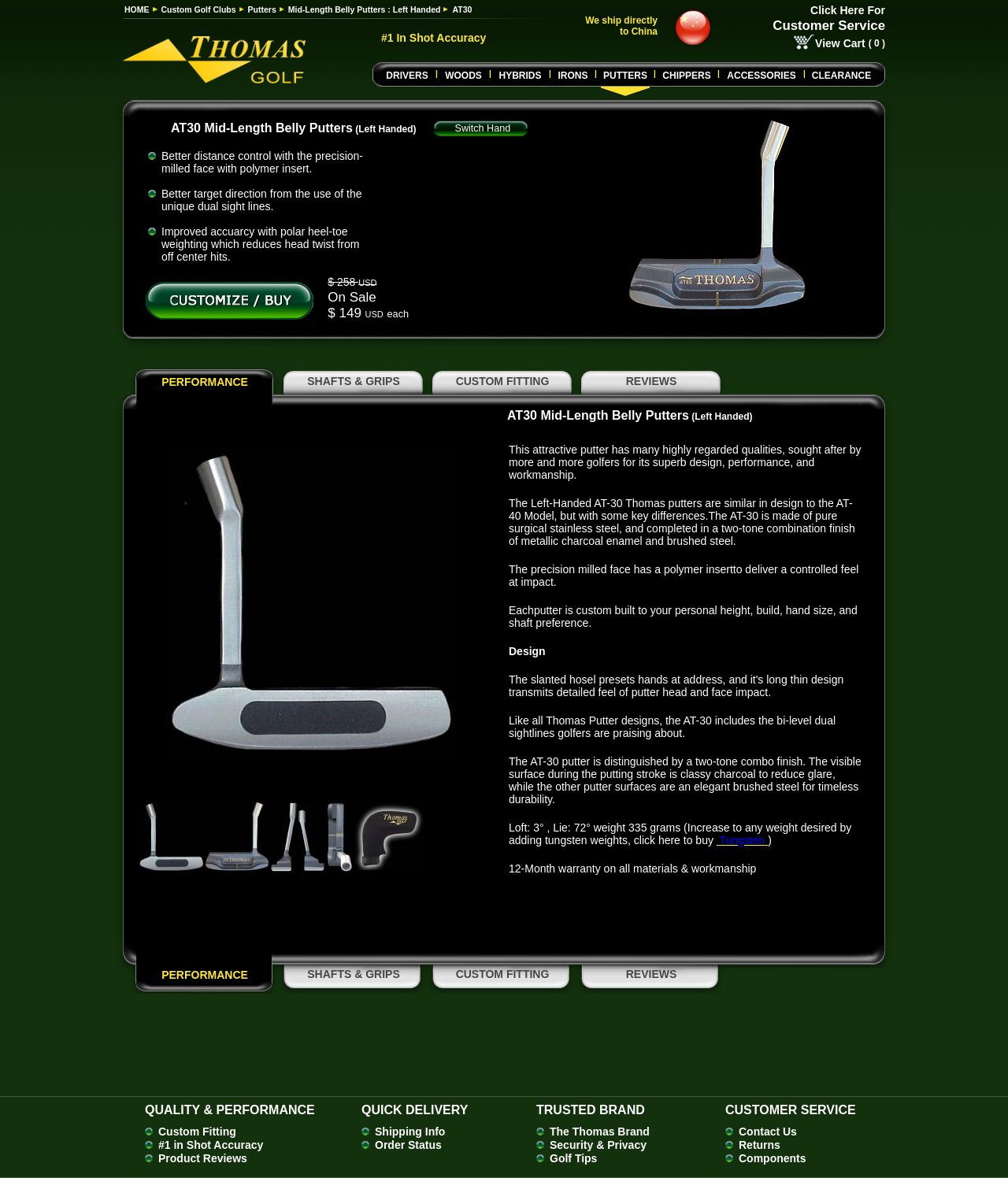Find the bounding box of the element with the following description: "Trusted Brand". The coordinates must be four float numbers between 0 and 1, formatted as [left, top, right, bottom].

[0.532, 0.936, 0.64, 0.948]